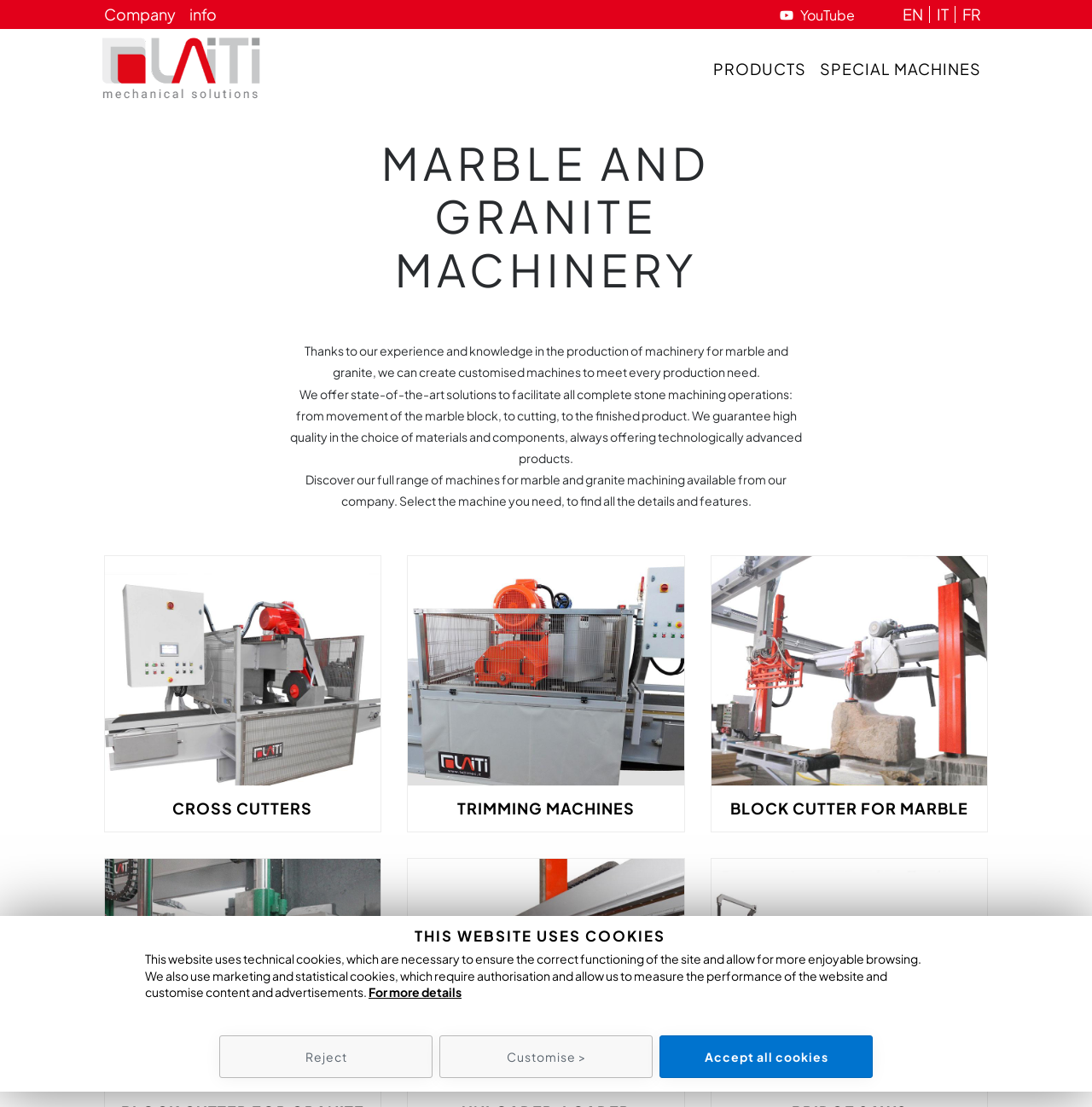Offer a detailed explanation of the webpage layout and contents.

The webpage is about Marble and Granite Machinery, with a focus on the company's products and services. At the top, there are several links, including "Company", "info", and language options. On the right side, there is a YouTube link and a link to the company's products.

Below the top links, there is a large heading that reads "MARBLE AND GRANITE MACHINERY". Underneath, there are three paragraphs of text that describe the company's experience and expertise in producing machinery for marble and granite, as well as their commitment to quality and technology.

Following the paragraphs, there are three links to specific product categories: "CROSS CUTTERS", "TRIMMING MACHINES", and "BLOCK CUTTER FOR MARBLE". These links are arranged in a horizontal row, with the first link on the left and the third link on the right.

At the bottom of the page, there is a section about cookies, with a heading that reads "THIS WEBSITE USES COOKIES". Below the heading, there is a paragraph of text that explains the types of cookies used on the website, followed by four links: "For more details", "Accept all cookies", "Reject", and "Customise >".